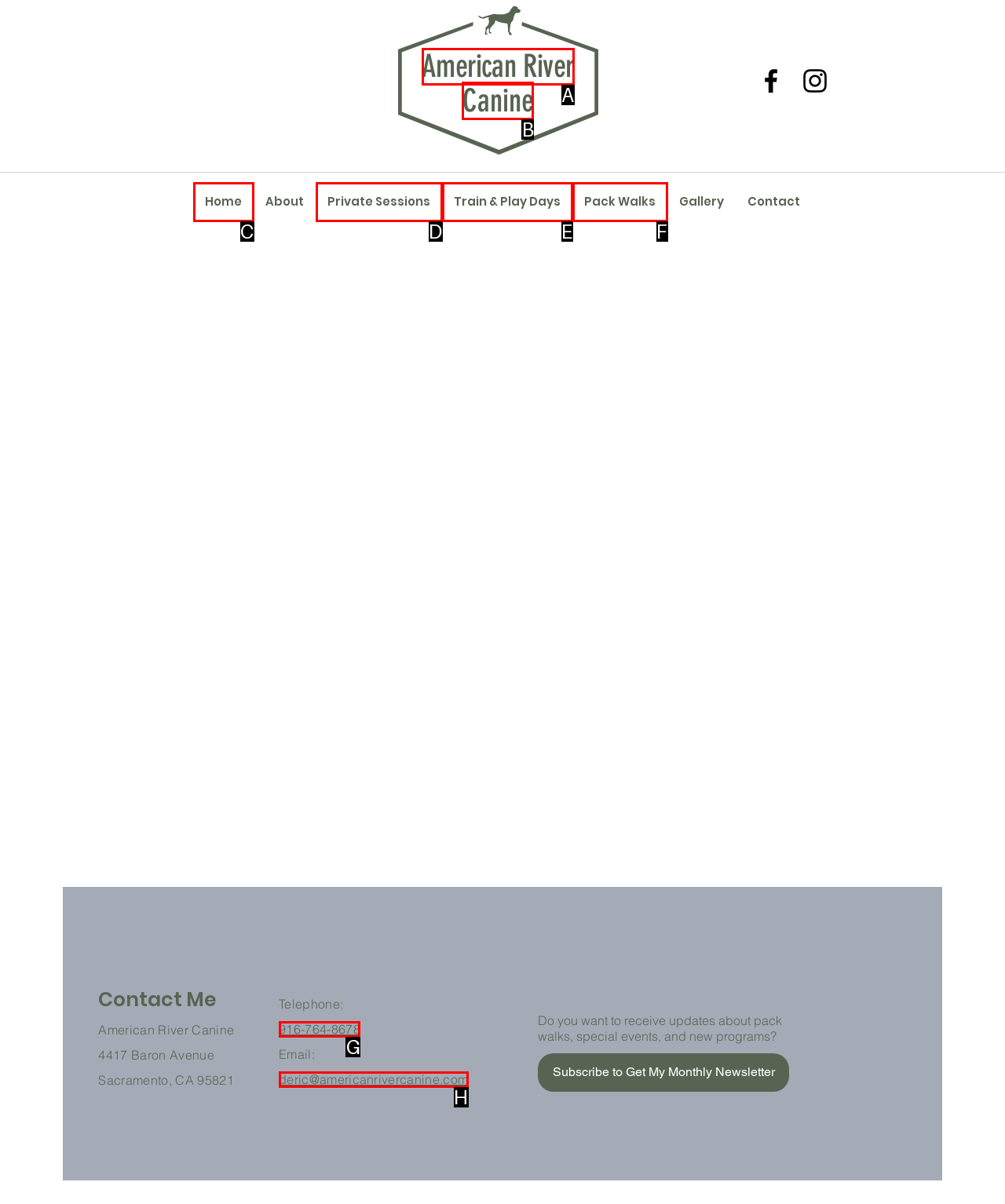Choose the HTML element that aligns with the description: deric@americanrivercanine.com. Indicate your choice by stating the letter.

H